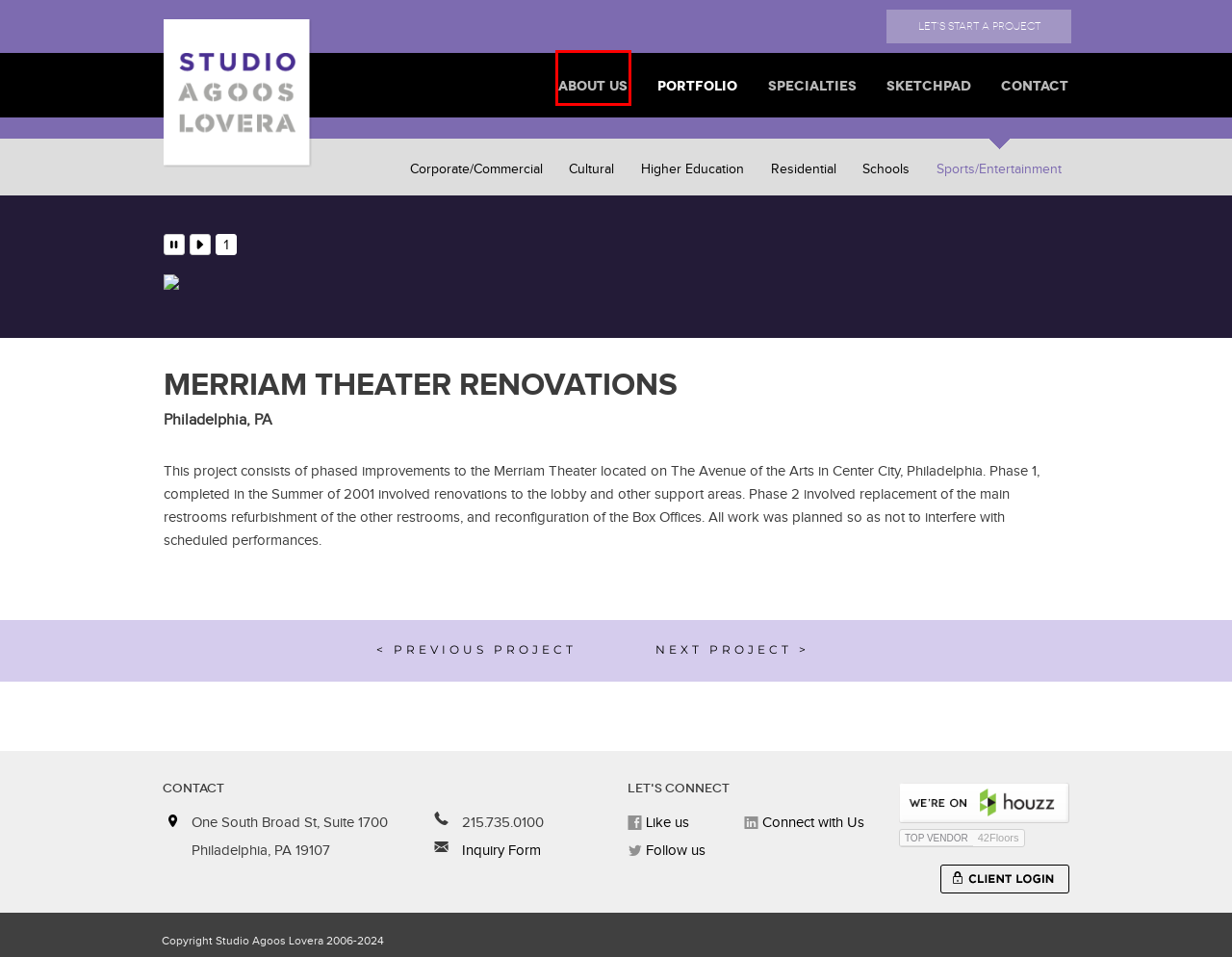You are provided with a screenshot of a webpage where a red rectangle bounding box surrounds an element. Choose the description that best matches the new webpage after clicking the element in the red bounding box. Here are the choices:
A. Schools - Studio Agoos Lovera Architects Philadelphia
B. About Us - Sustainable Architects Philadelphia PA
C. Portfolio - Sustainable Architects Philadelphia PA
D. Cultural - Studio Agoos Lovera Architects Philadelphia
E. Higher Education - Studio Agoos Lovera Architects Philadelphia
F. Sketchpad: Studio Agoos Lovera Philadelphia Architects
G. Corporate/Commercial - Studio Agoos Lovera Architects Philadelphia
H. Hawthorne Recreation Center - Studio Agoos Lovera

B